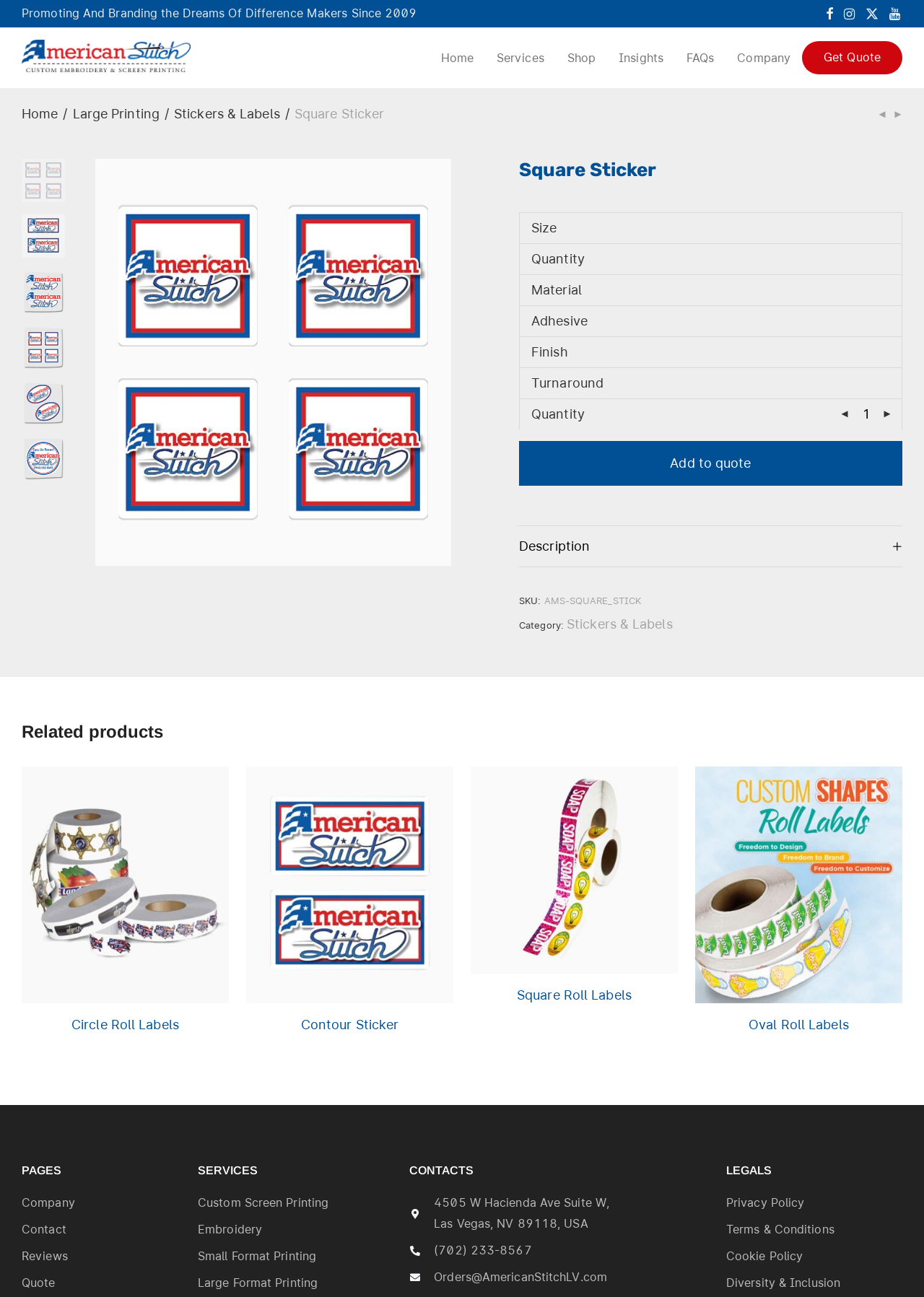Provide the bounding box coordinates for the UI element described in this sentence: "Cookie Policy". The coordinates should be four float values between 0 and 1, i.e., [left, top, right, bottom].

[0.786, 0.961, 0.869, 0.977]